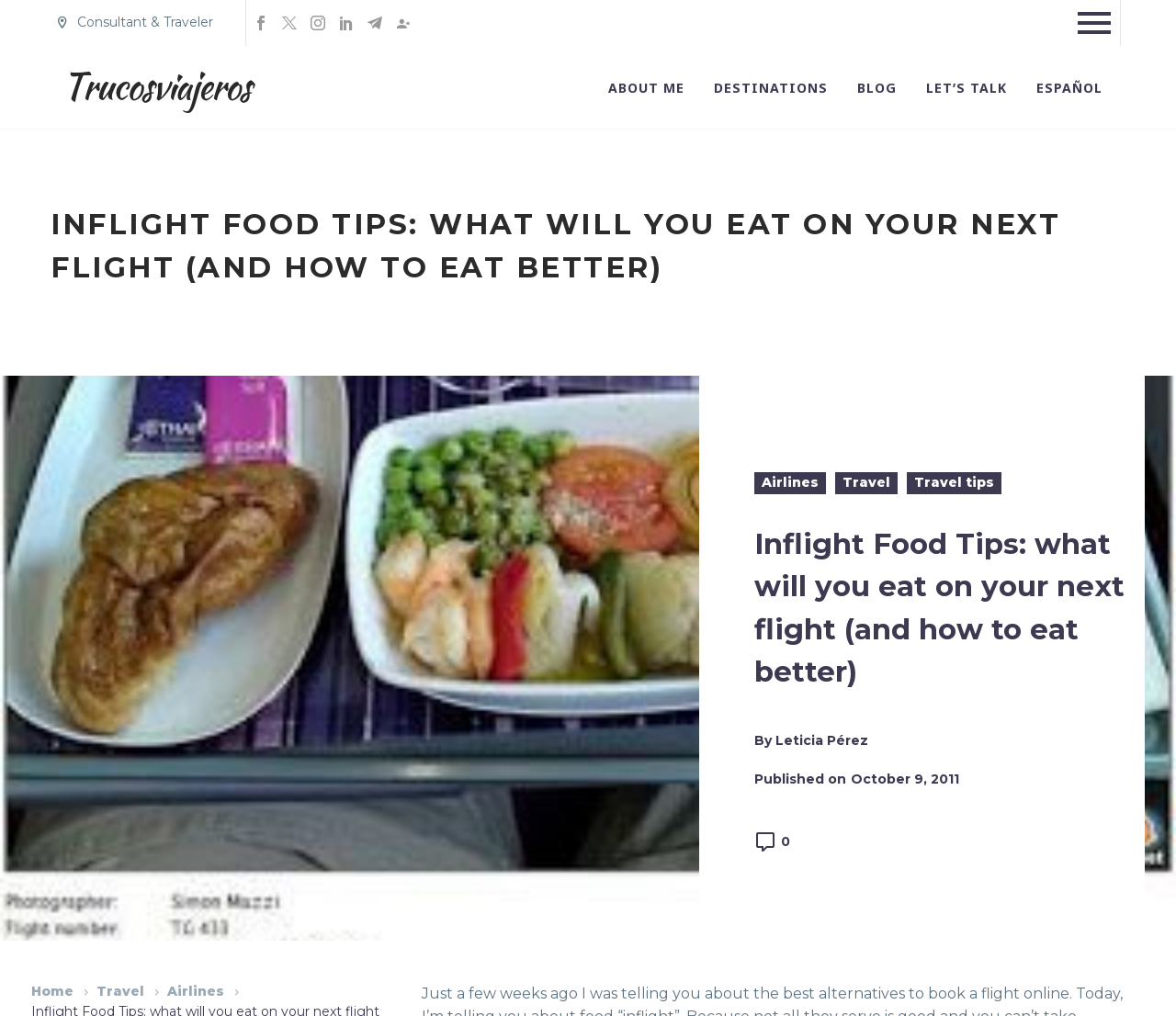Answer succinctly with a single word or phrase:
What is the name of the website?

Trucosviajeros